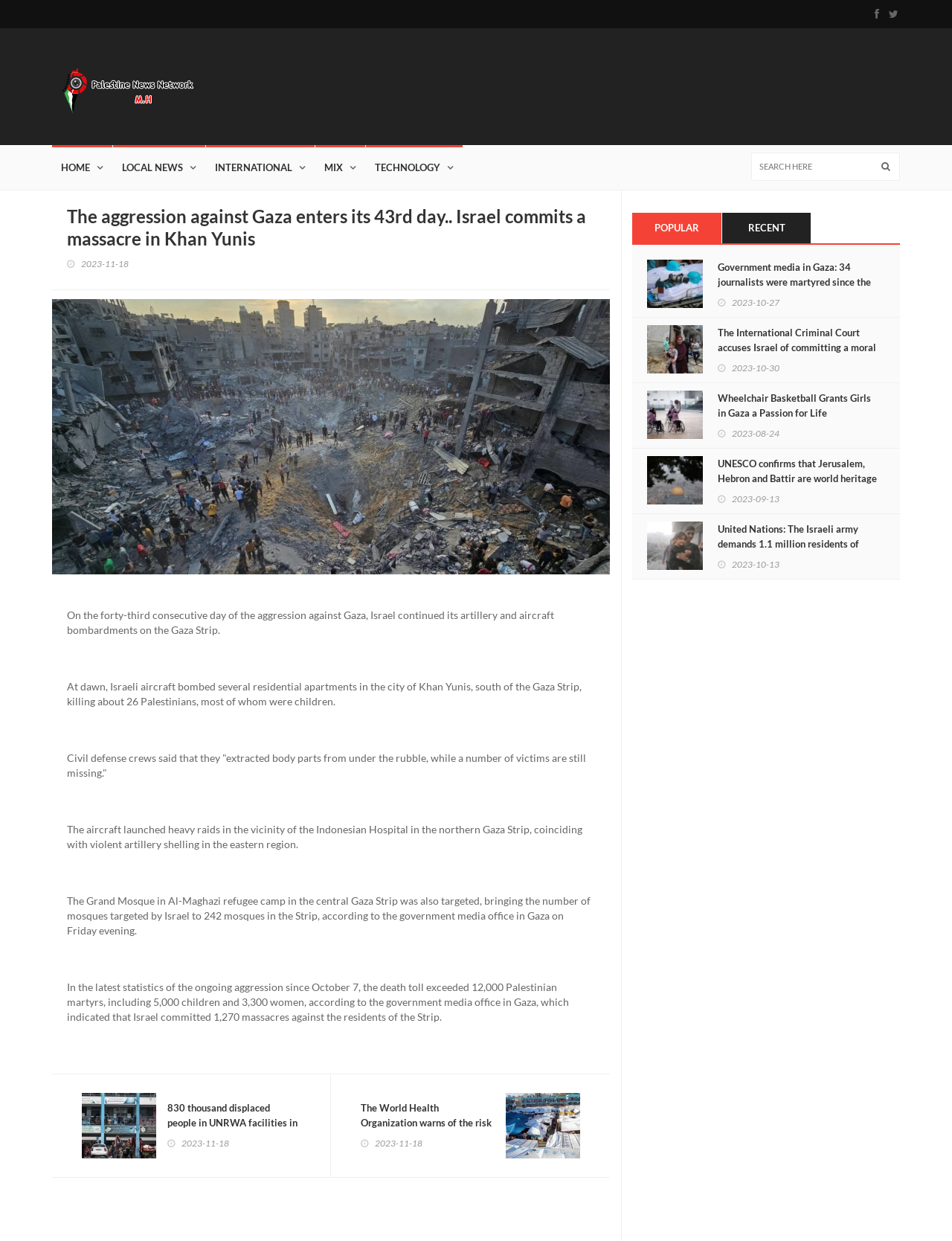Find the bounding box coordinates for the area you need to click to carry out the instruction: "View image of The aggression against Gaza enters its 43rd day.. Israel commits a massacre in Khan Yunis". The coordinates should be four float numbers between 0 and 1, indicated as [left, top, right, bottom].

[0.055, 0.241, 0.641, 0.463]